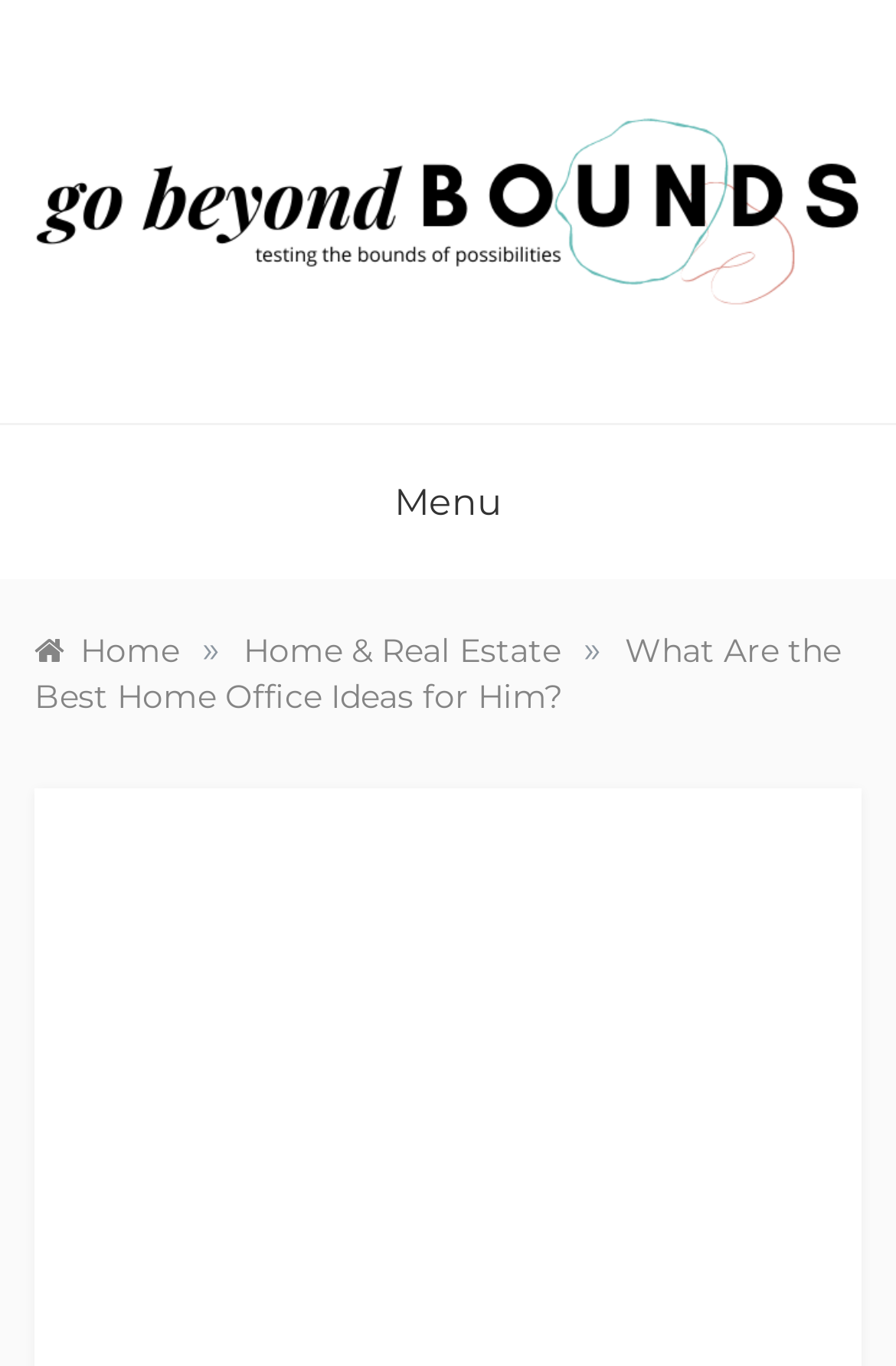What is the position of the 'GO BEYOND BOUNDS' heading?
Using the visual information, respond with a single word or phrase.

Top